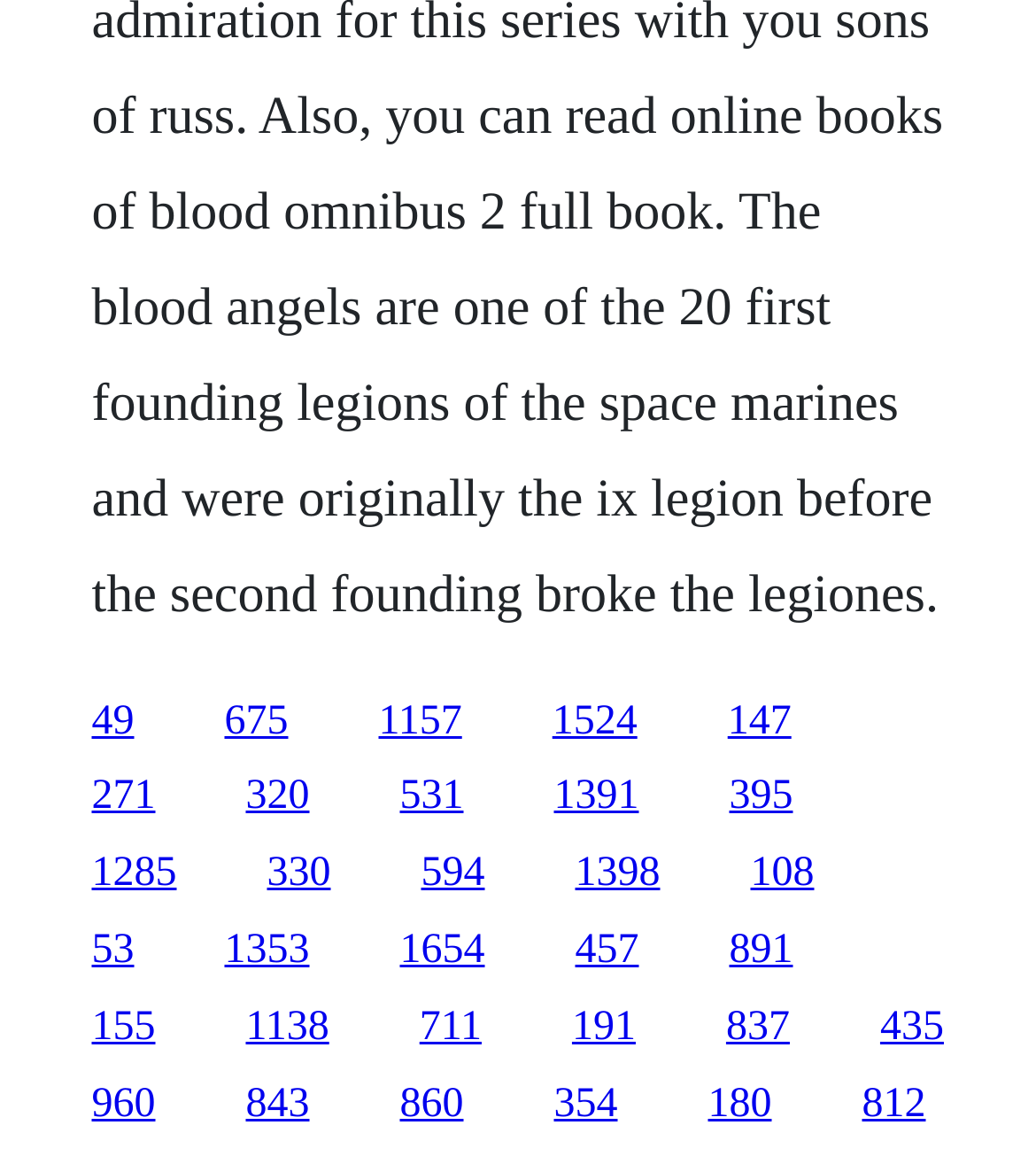Determine the bounding box coordinates for the element that should be clicked to follow this instruction: "follow the tenth link". The coordinates should be given as four float numbers between 0 and 1, in the format [left, top, right, bottom].

[0.088, 0.731, 0.171, 0.77]